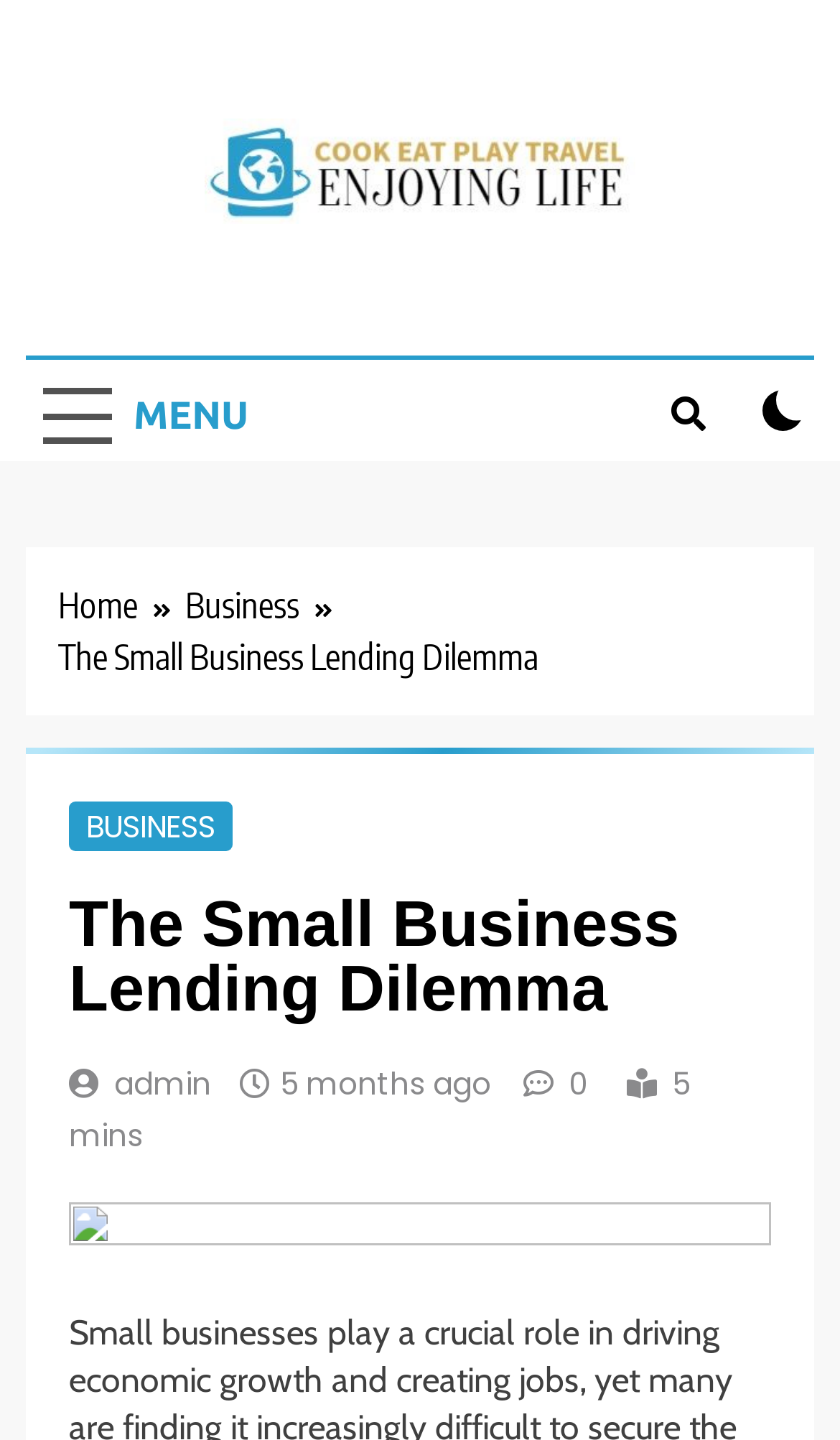Using the given element description, provide the bounding box coordinates (top-left x, top-left y, bottom-right x, bottom-right y) for the corresponding UI element in the screenshot: alt="Select" name="pid" value="14937"

None